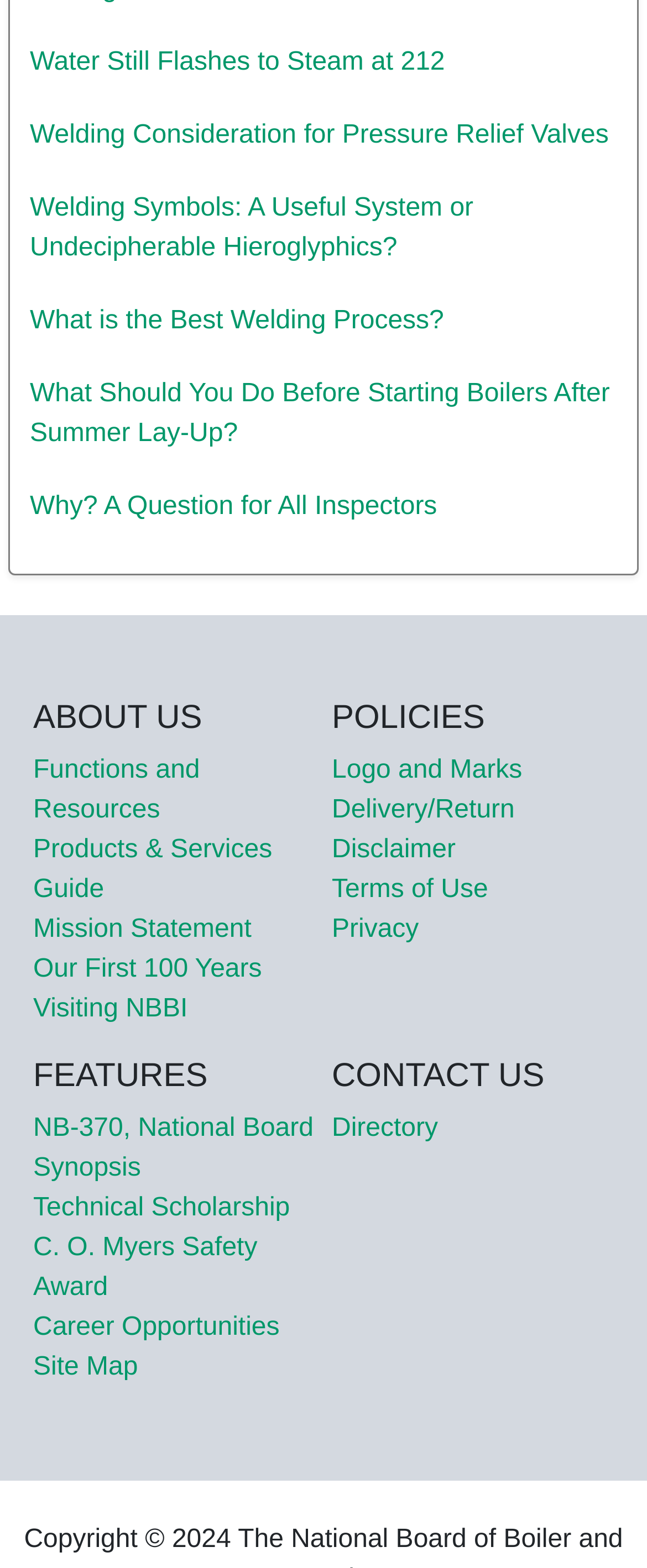What is the purpose of the 'ABOUT US' section?
Look at the image and provide a detailed response to the question.

I inferred the purpose of the 'ABOUT US' section by analyzing the heading element [128] heading 'ABOUT US' and the links underneath it, such as 'Functions and Resources', 'Mission Statement', and 'Our First 100 Years'. These links suggest that the 'ABOUT US' section is intended to provide information about the organization, its history, and its mission.